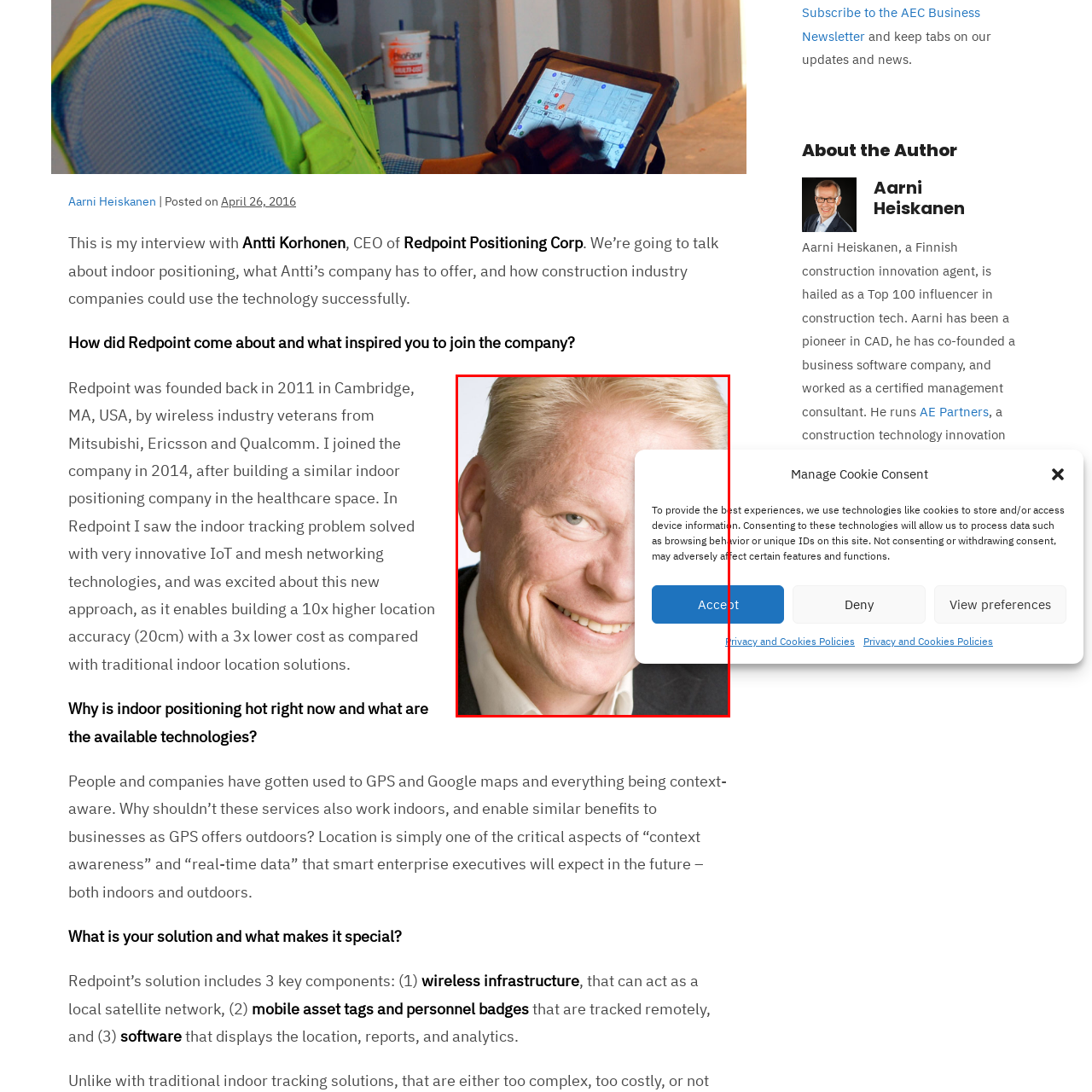What is the focus of the image?
Carefully examine the image highlighted by the red bounding box and provide a detailed answer to the question.

The caption notes that the backdrop is softly blurred, which implies that the focus of the image is on the man's face, emphasizing his approachable personality and drawing attention to his expression.